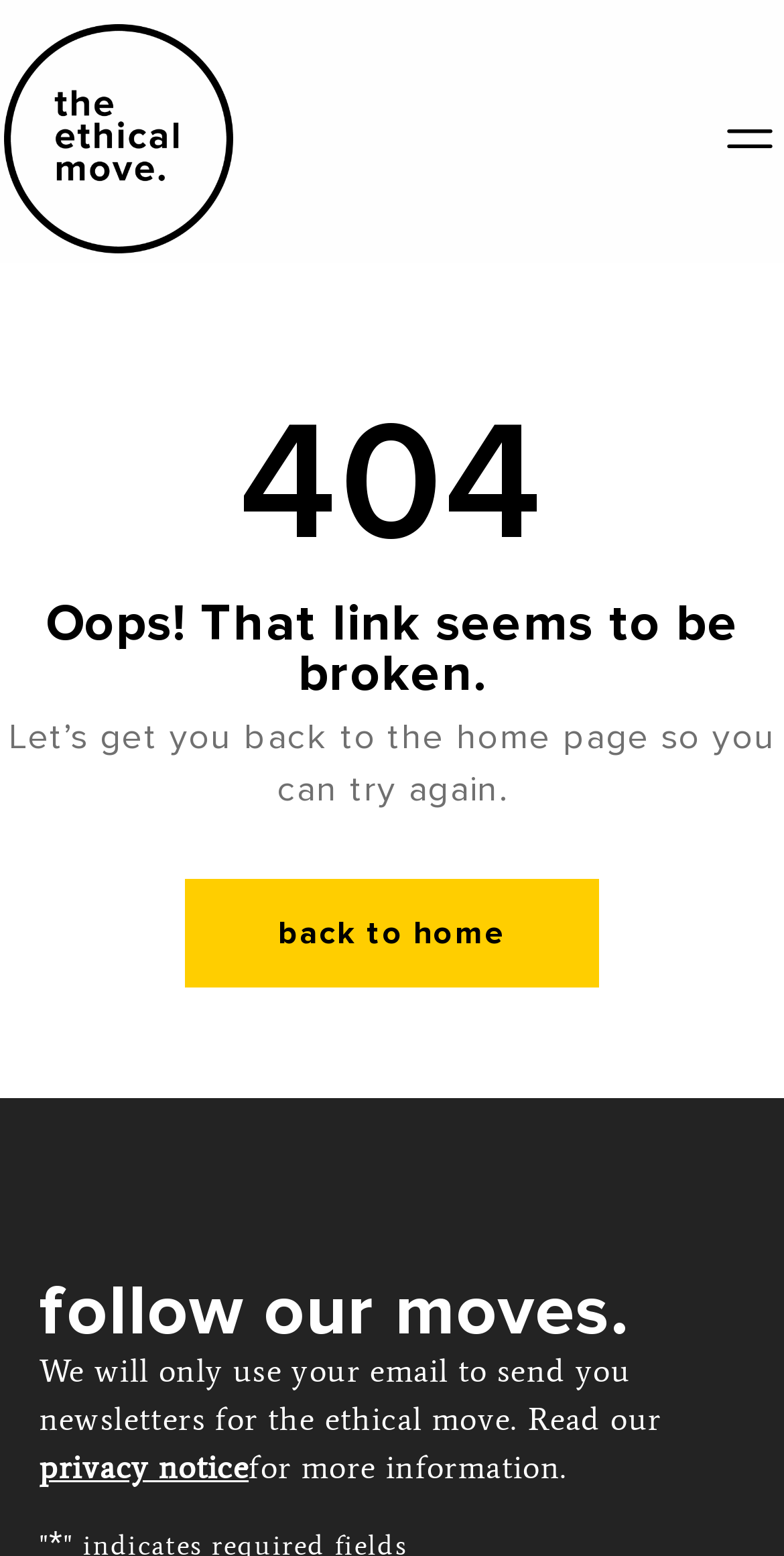Find the bounding box coordinates for the element that must be clicked to complete the instruction: "go back to home". The coordinates should be four float numbers between 0 and 1, indicated as [left, top, right, bottom].

[0.236, 0.565, 0.764, 0.634]